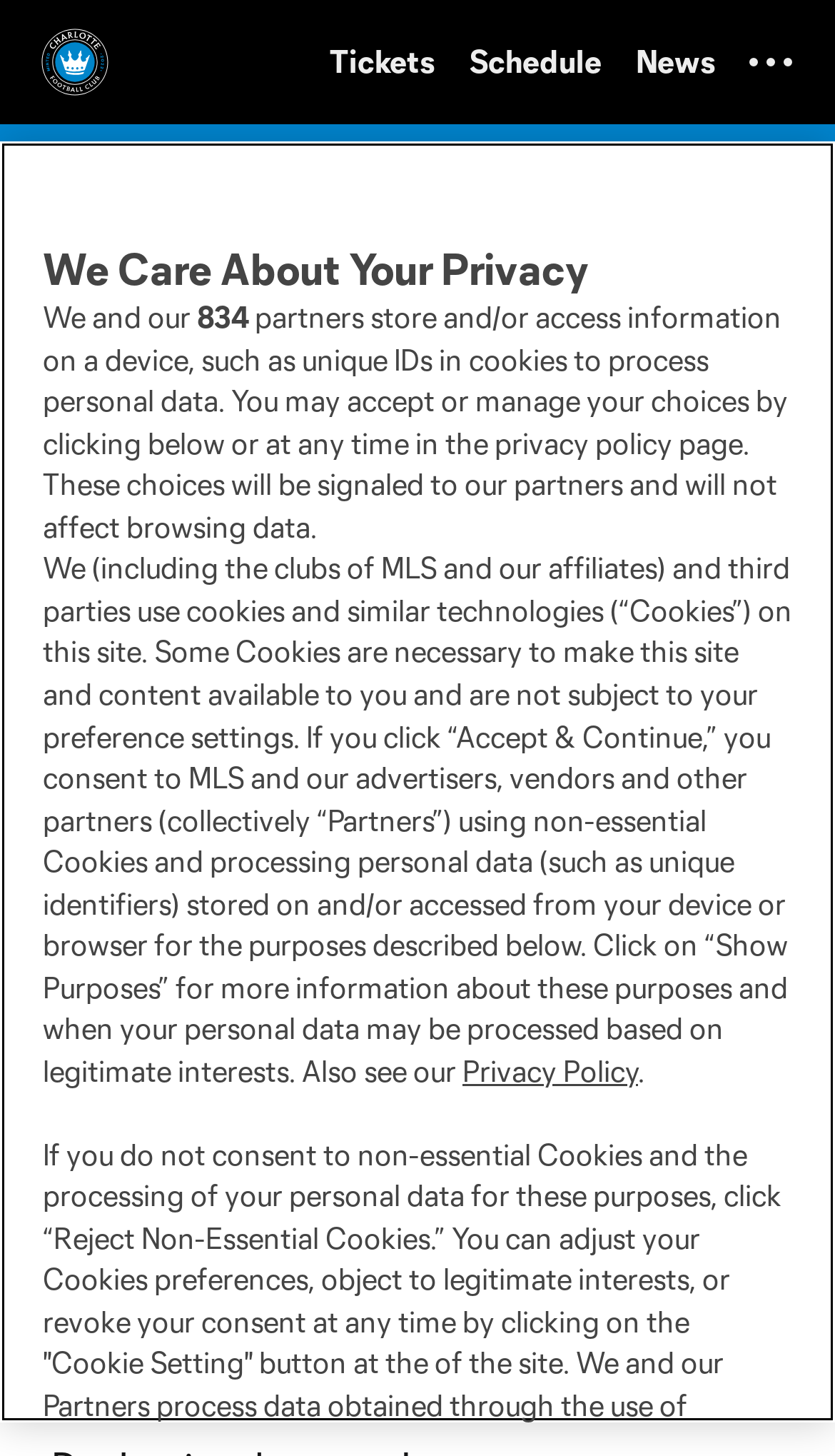Determine the bounding box for the UI element described here: "Colson Hicks Eidson".

None